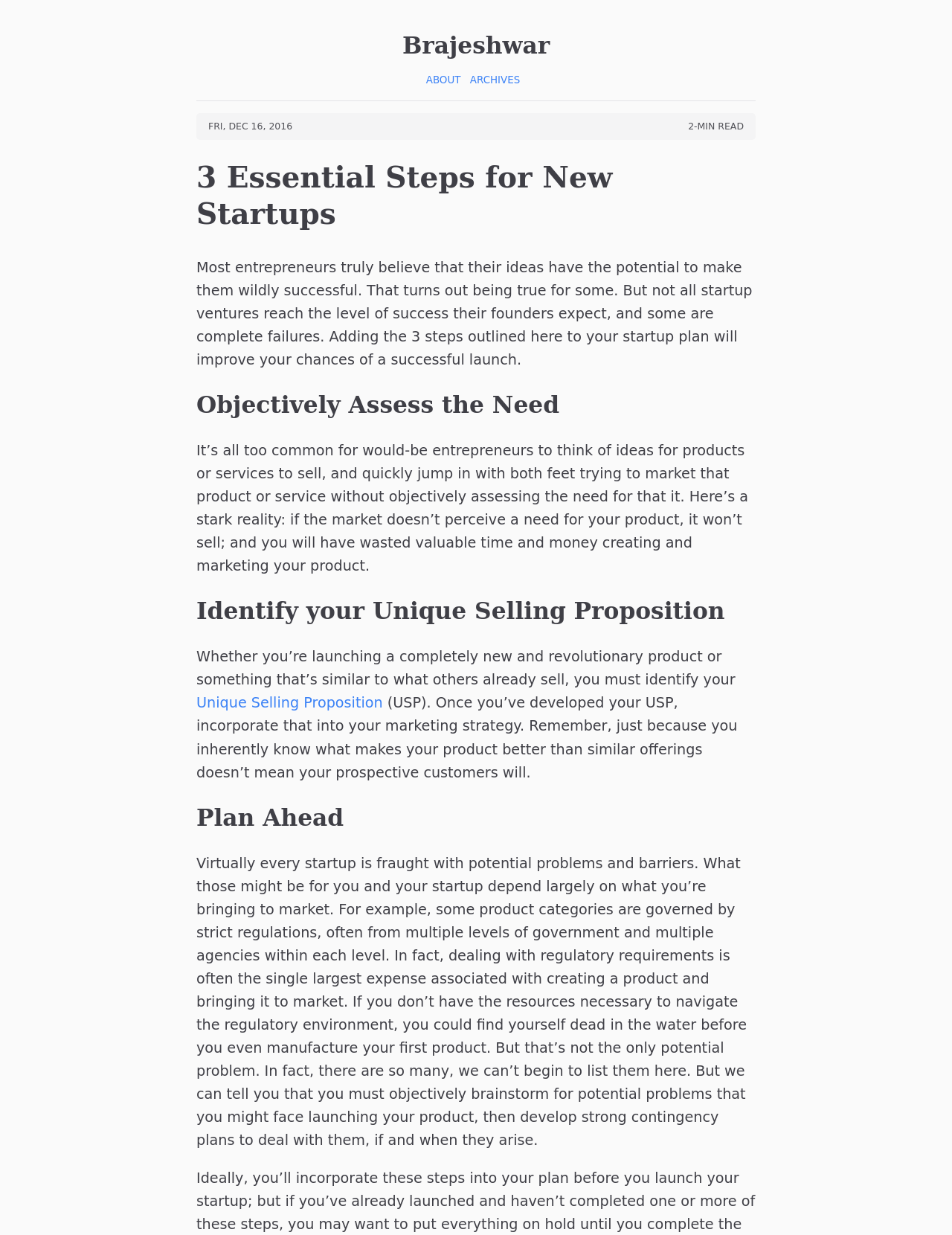How long does it take to read the article? From the image, respond with a single word or brief phrase.

2-MIN READ